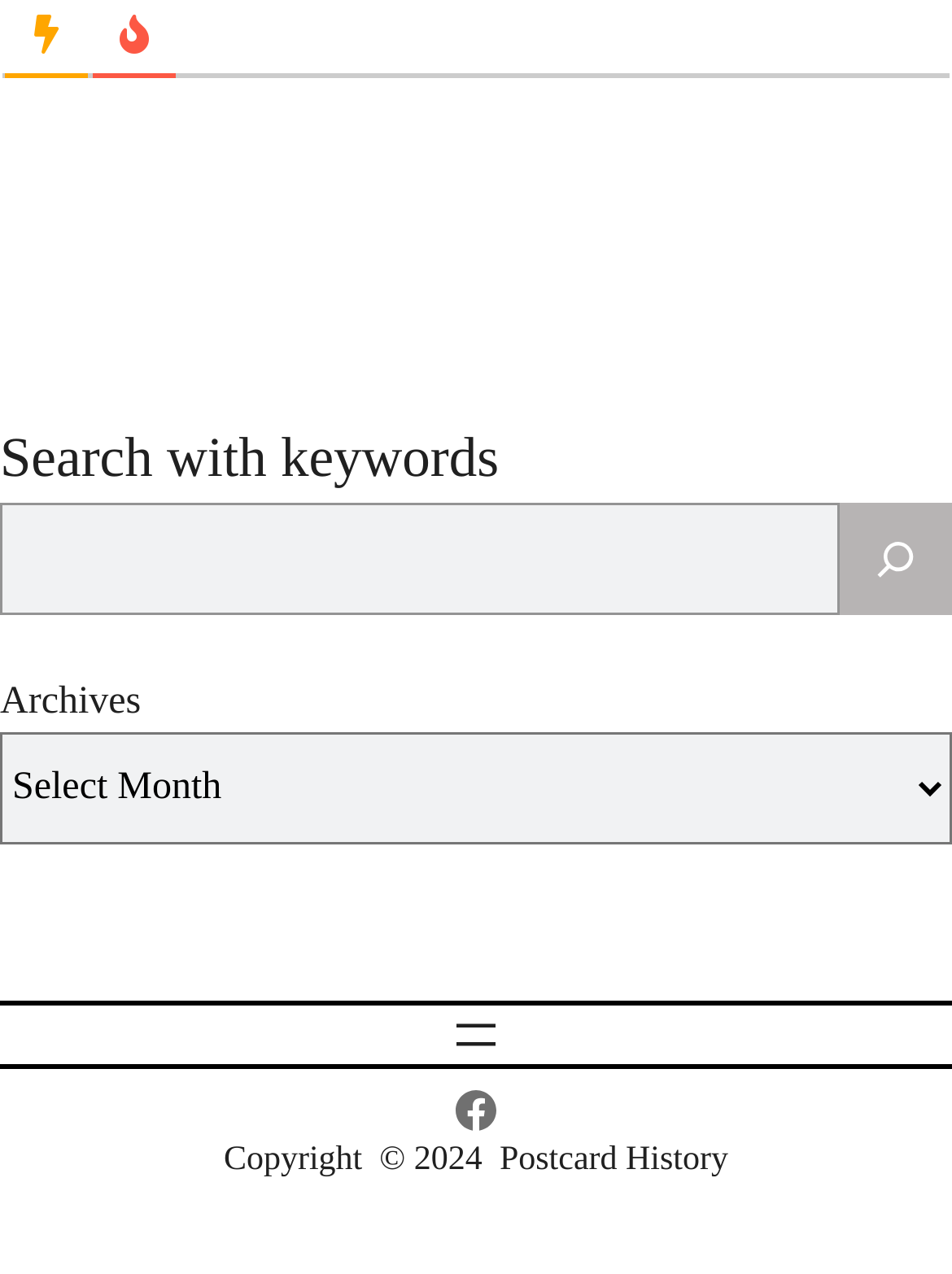Based on what you see in the screenshot, provide a thorough answer to this question: What is the year of the copyright?

The copyright information is located at the bottom of the webpage, and it states 'Copyright © 2024', indicating that the webpage's content is copyrighted until 2024.